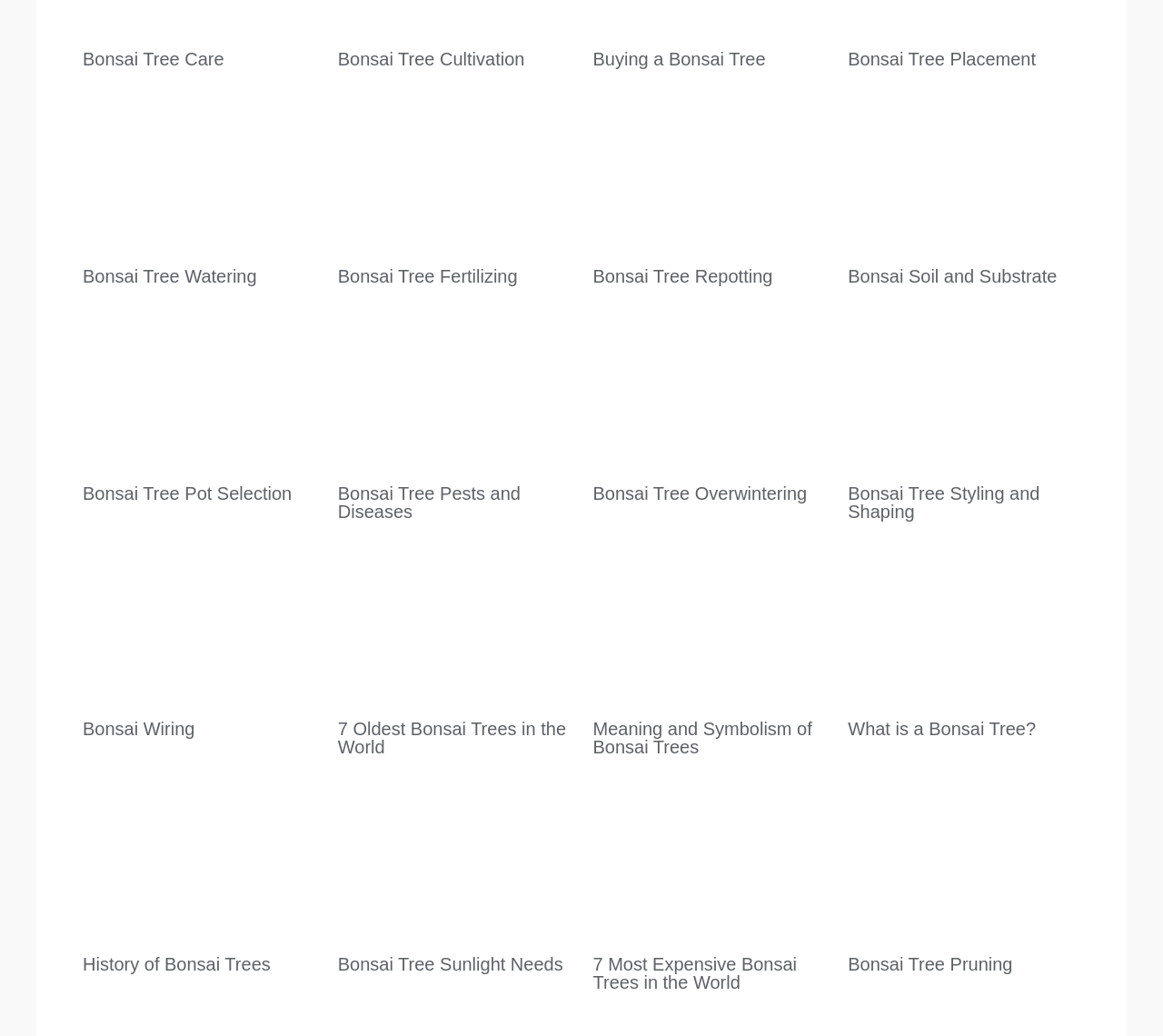Locate the bounding box coordinates of the region to be clicked to comply with the following instruction: "Click on 'Bonsai Tree Care'". The coordinates must be four float numbers between 0 and 1, in the form [left, top, right, bottom].

[0.071, 0.048, 0.193, 0.067]